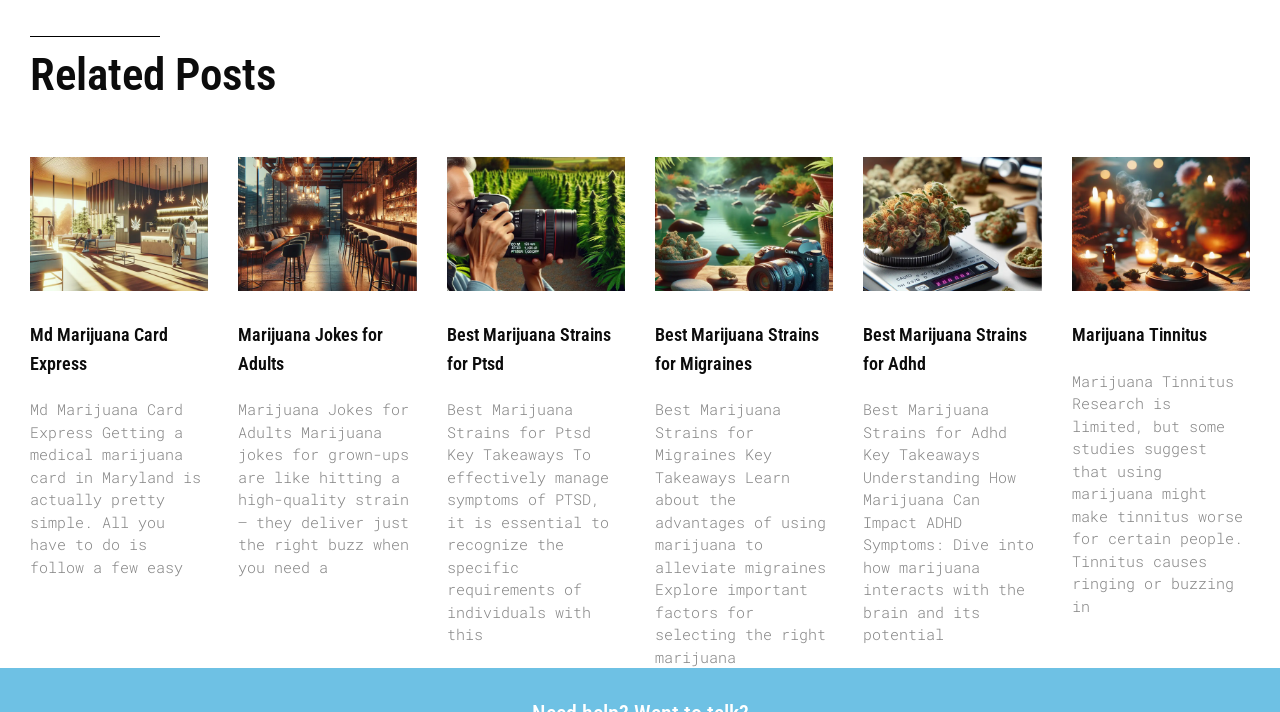Identify the bounding box coordinates of the clickable region to carry out the given instruction: "Click the 'Anmelden' link".

None